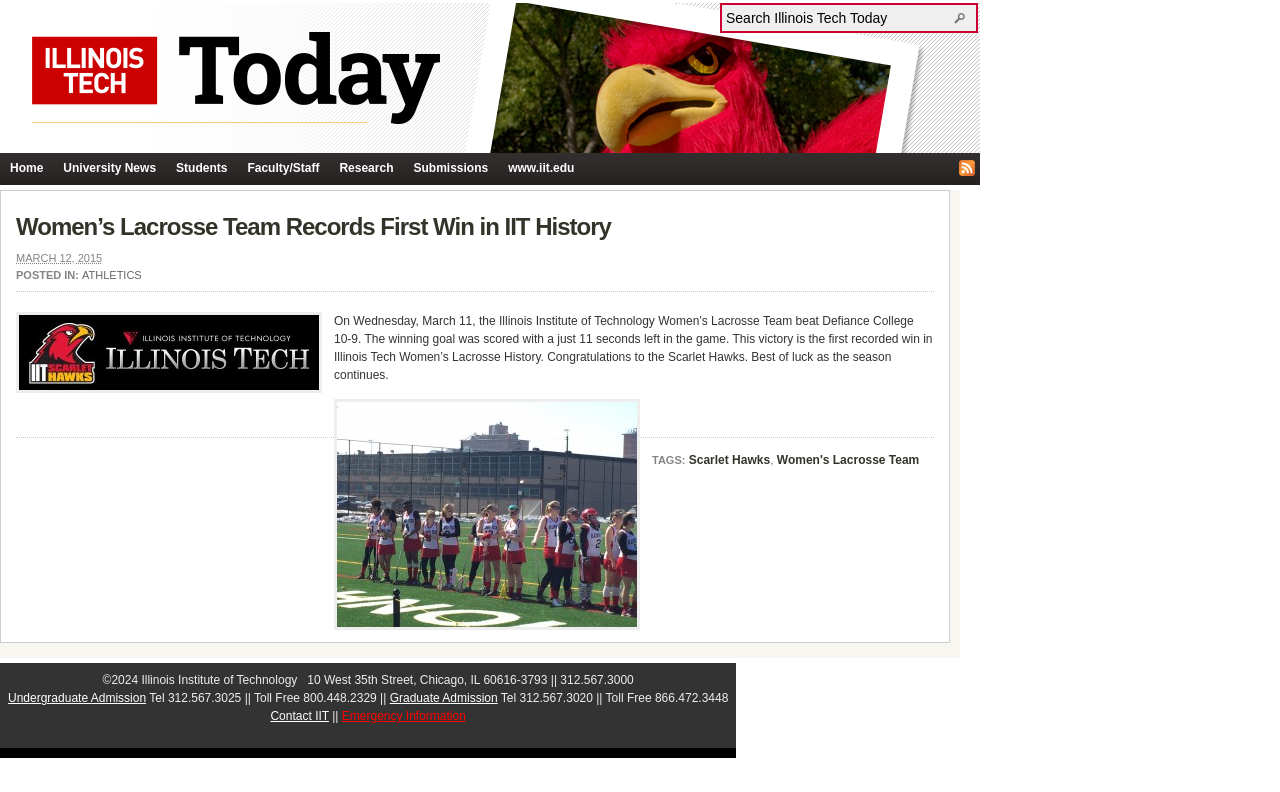What is the sport mentioned in the article?
Give a thorough and detailed response to the question.

I determined the answer by reading the article's content, which mentions the 'Illinois Institute of Technology Women’s Lacrosse Team' and their victory against Defiance College. The sport being referred to is clearly lacrosse.